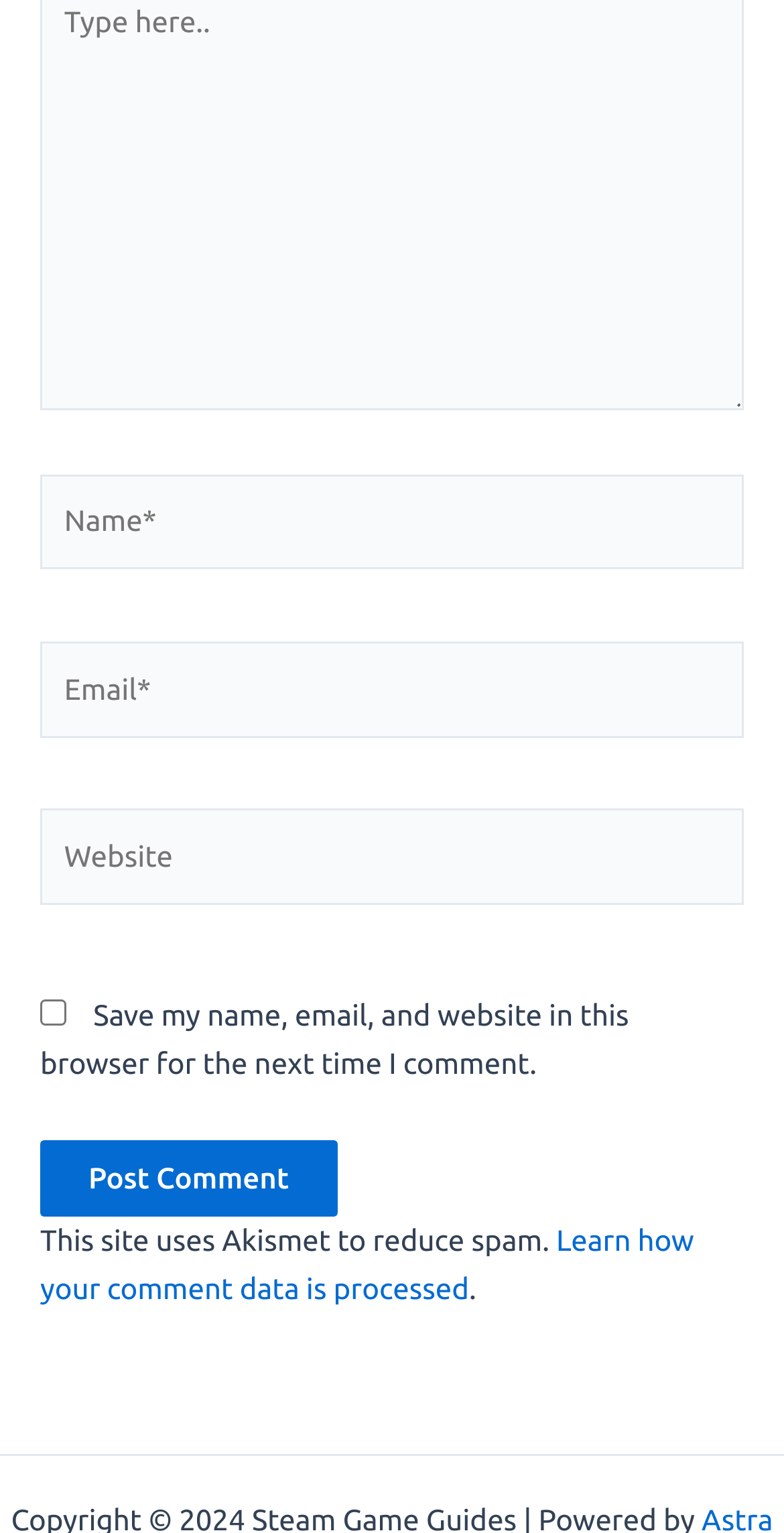What is the first required field?
Provide a one-word or short-phrase answer based on the image.

Name